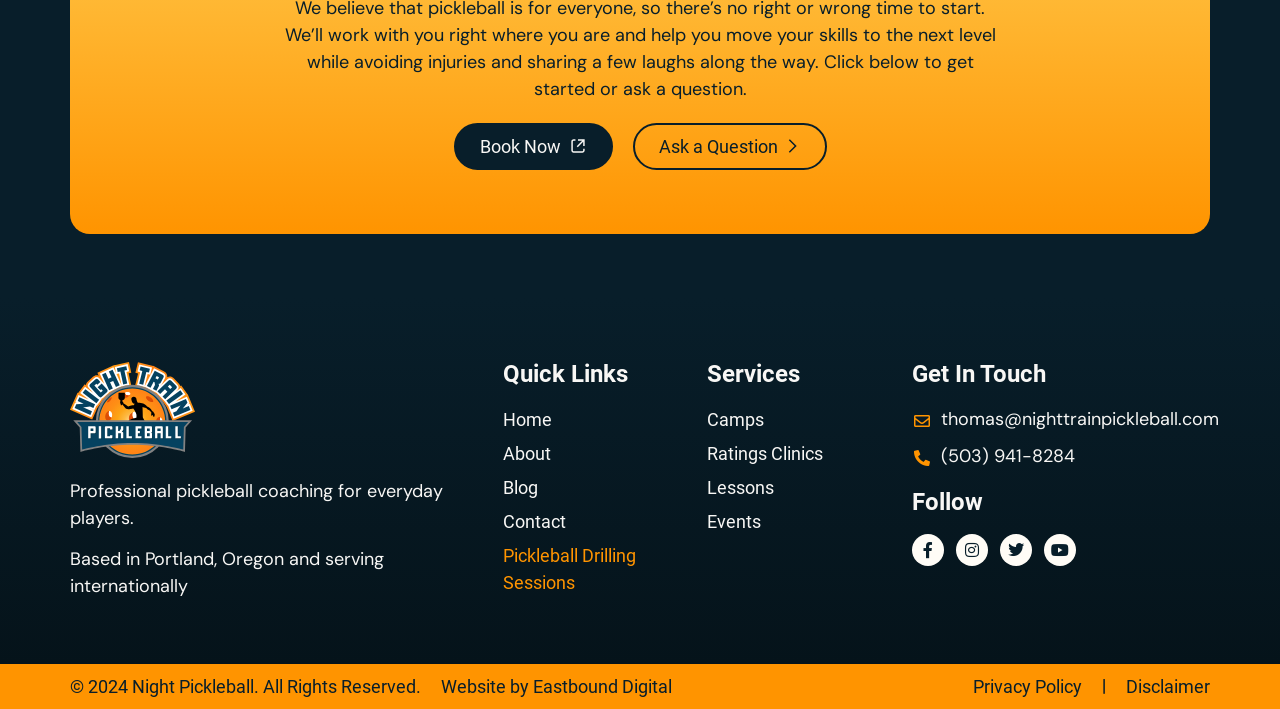Please find and report the bounding box coordinates of the element to click in order to perform the following action: "Follow on Facebook". The coordinates should be expressed as four float numbers between 0 and 1, in the format [left, top, right, bottom].

[0.712, 0.753, 0.737, 0.798]